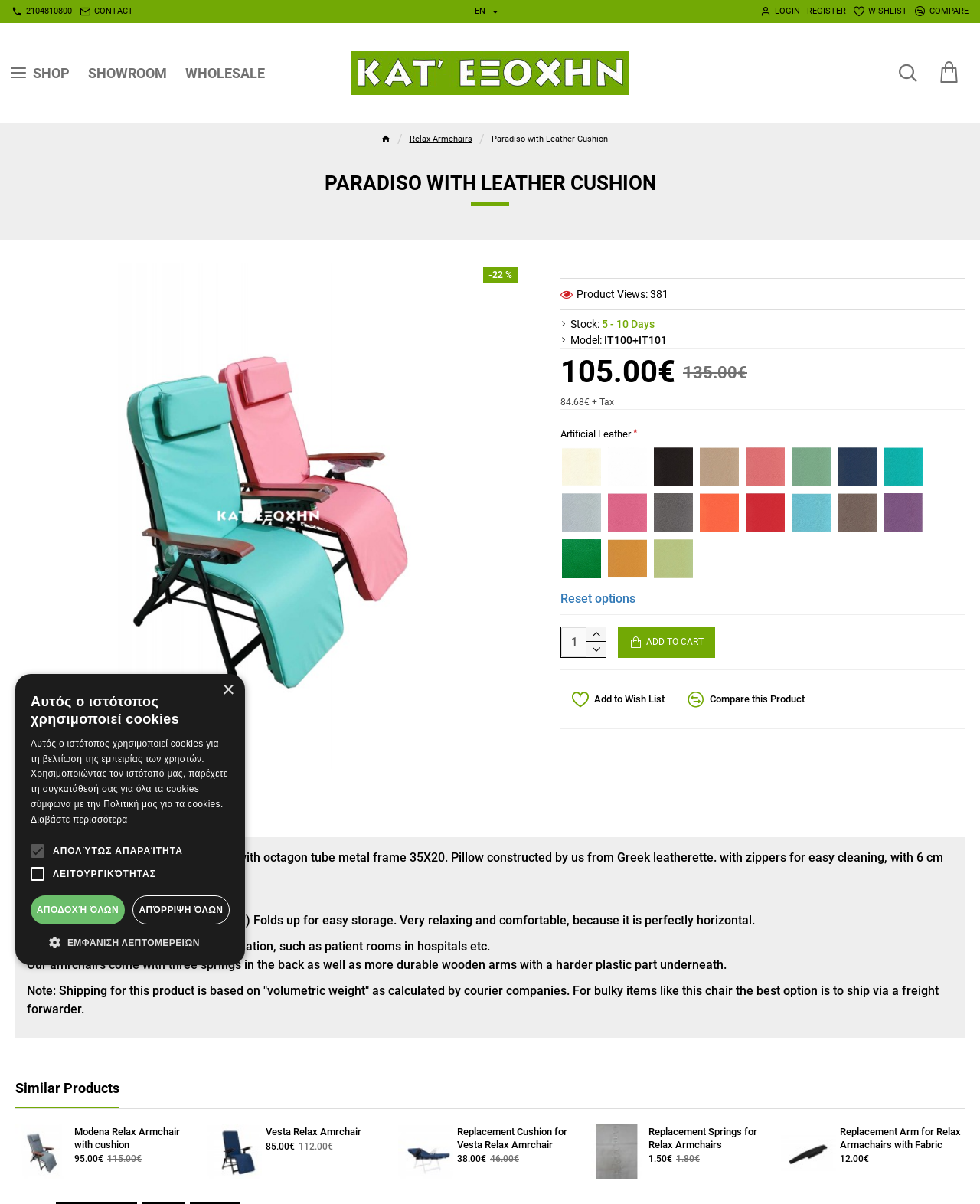Identify and provide the text content of the webpage's primary headline.

PARADISO WITH LEATHER CUSHION